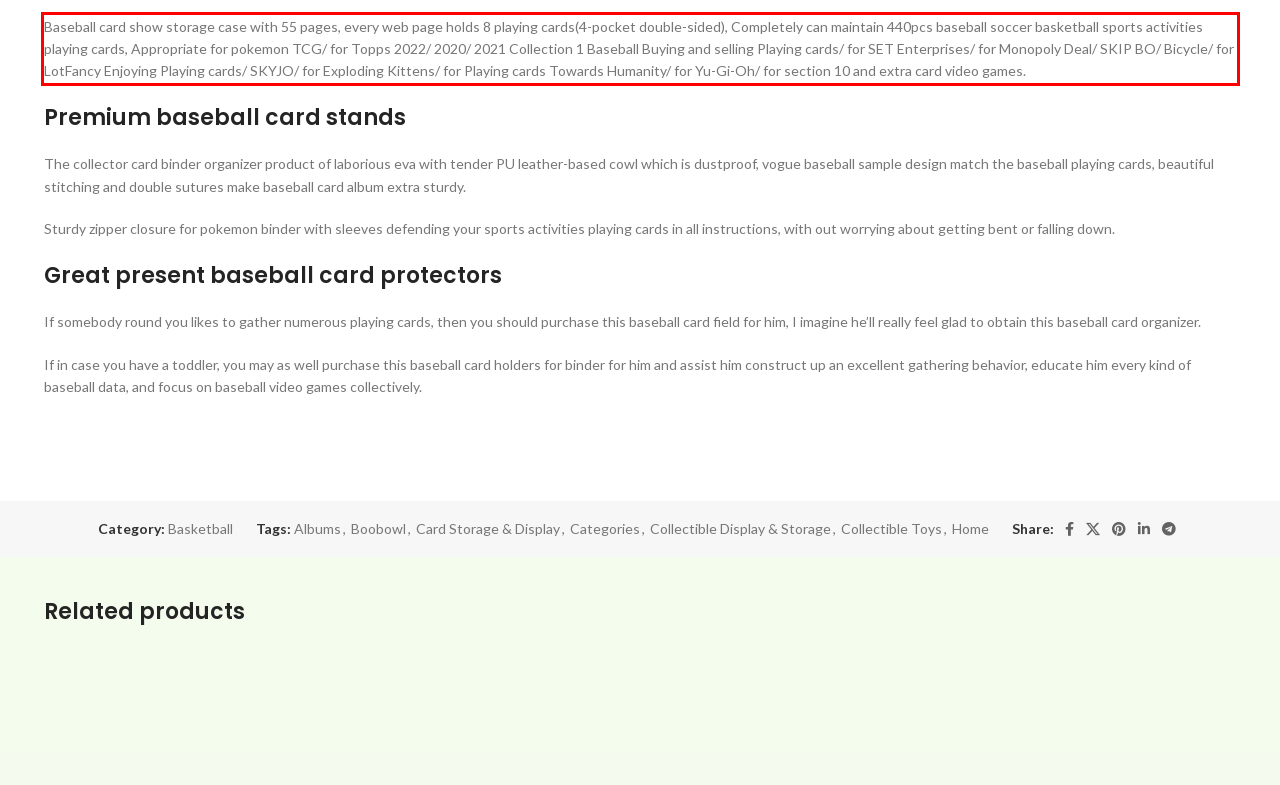Using the provided webpage screenshot, identify and read the text within the red rectangle bounding box.

Baseball card show storage case with 55 pages, every web page holds 8 playing cards(4-pocket double-sided), Completely can maintain 440pcs baseball soccer basketball sports activities playing cards, Appropriate for pokemon TCG/ for Topps 2022/ 2020/ 2021 Collection 1 Baseball Buying and selling Playing cards/ for SET Enterprises/ for Monopoly Deal/ SKIP BO/ Bicycle/ for LotFancy Enjoying Playing cards/ SKYJO/ for Exploding Kittens/ for Playing cards Towards Humanity/ for Yu-Gi-Oh/ for section 10 and extra card video games.